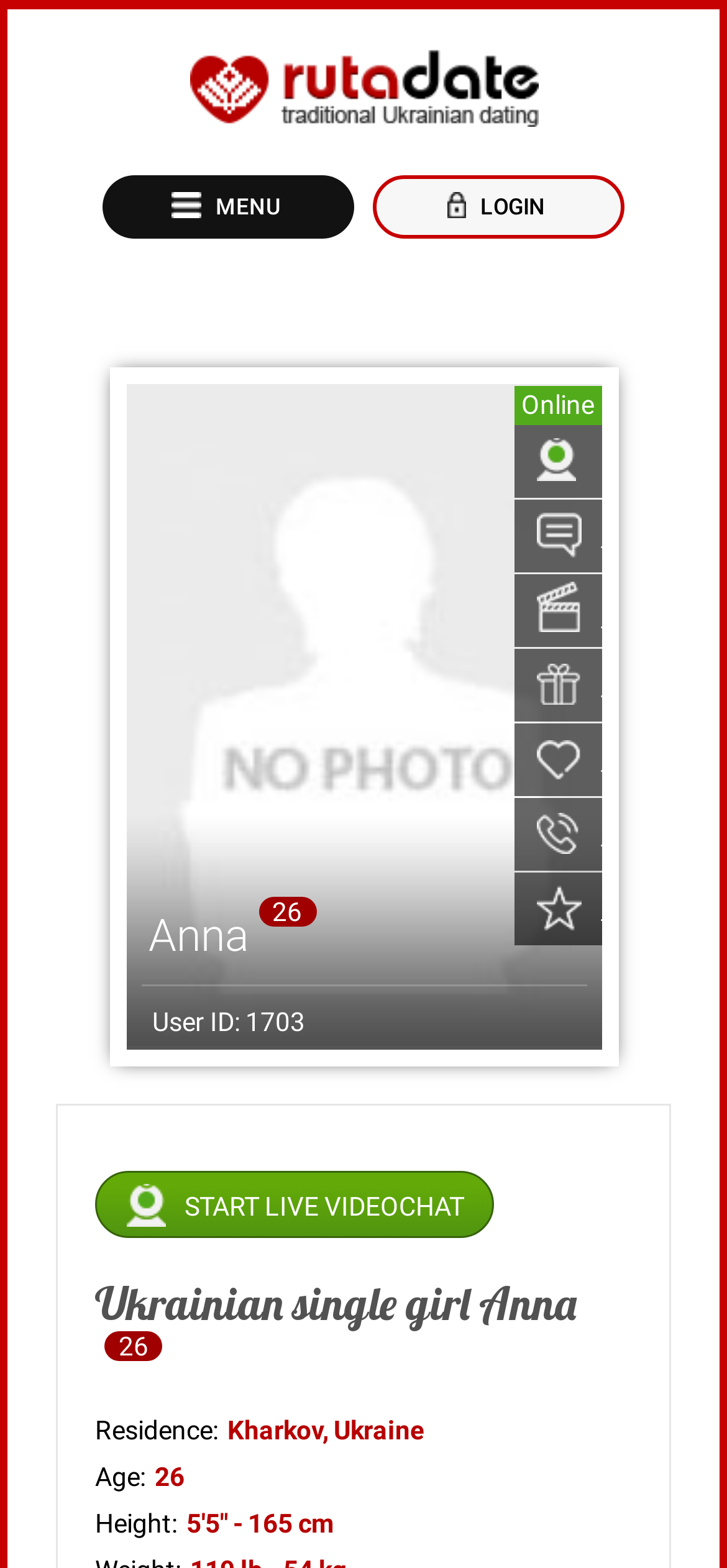Identify the bounding box coordinates necessary to click and complete the given instruction: "start a live video chat with Anna".

[0.133, 0.748, 0.677, 0.791]